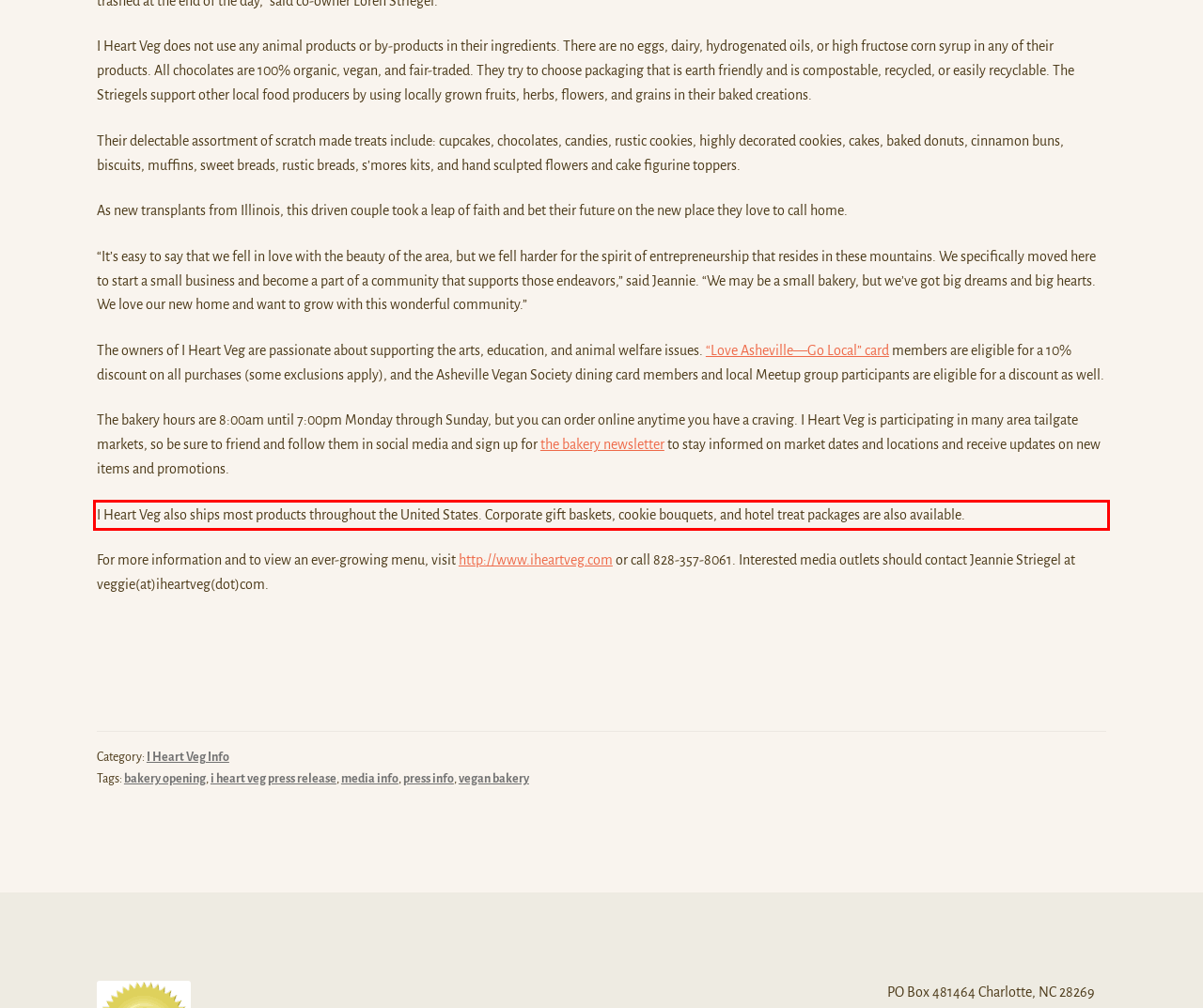The screenshot you have been given contains a UI element surrounded by a red rectangle. Use OCR to read and extract the text inside this red rectangle.

I Heart Veg also ships most products throughout the United States. Corporate gift baskets, cookie bouquets, and hotel treat packages are also available.